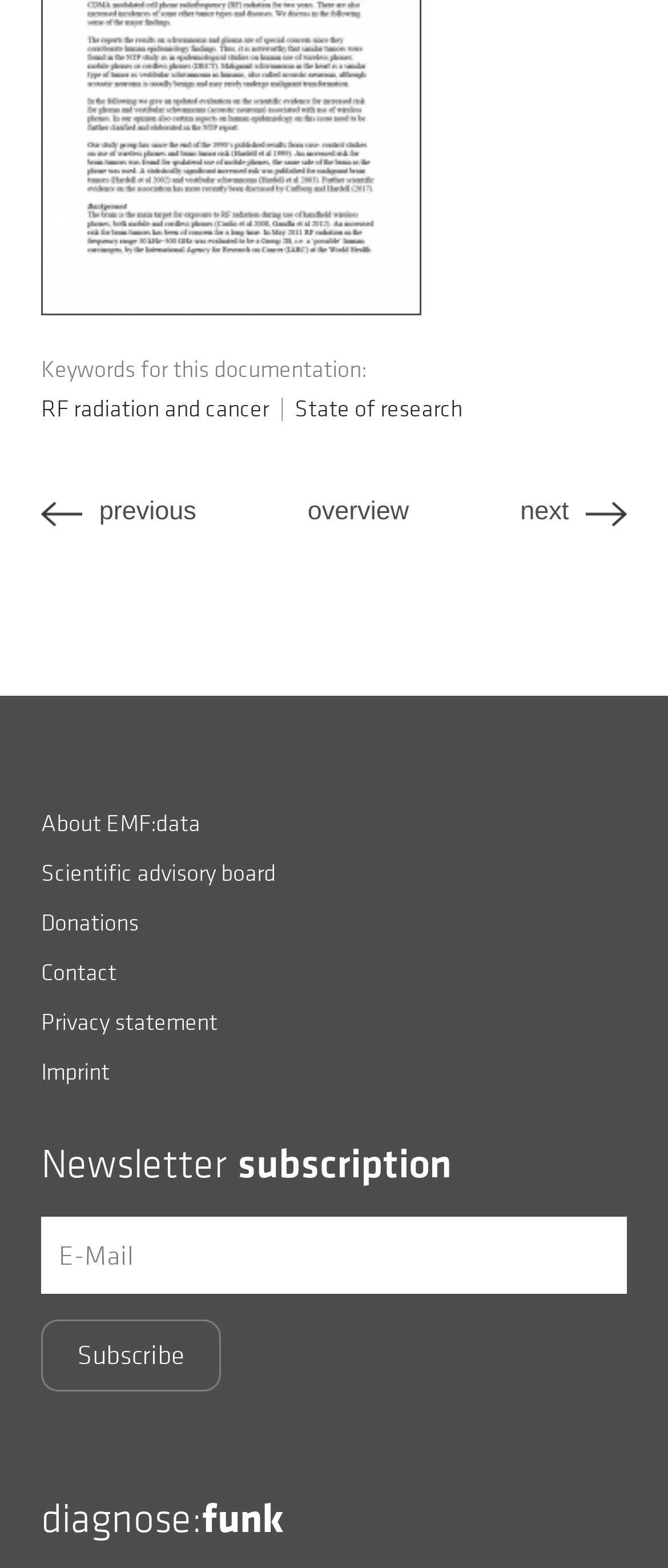Please reply with a single word or brief phrase to the question: 
What is the purpose of the textbox on the webpage?

E-Mail subscription